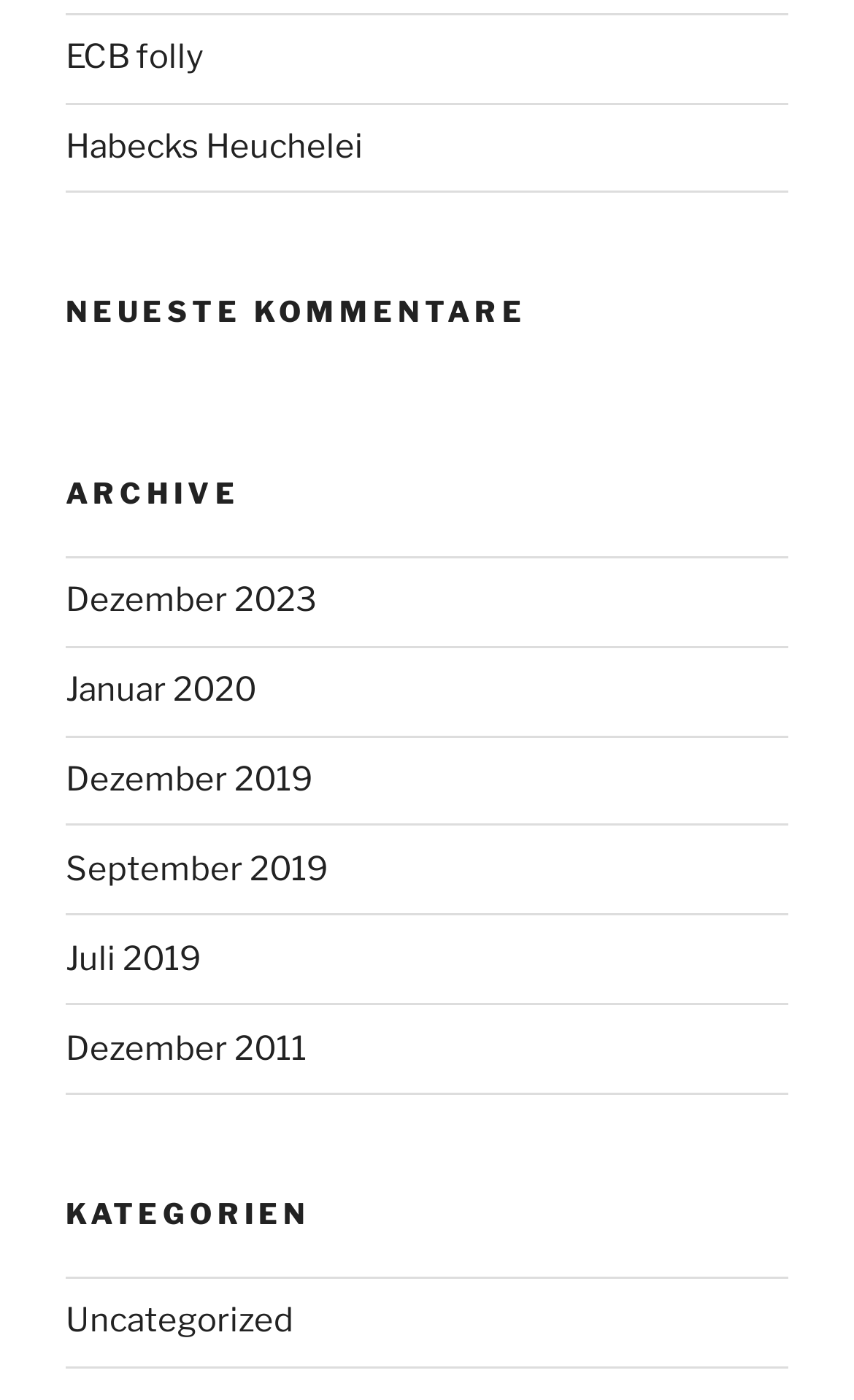Determine the bounding box of the UI component based on this description: "Uncategorized". The bounding box coordinates should be four float values between 0 and 1, i.e., [left, top, right, bottom].

[0.077, 0.93, 0.344, 0.958]